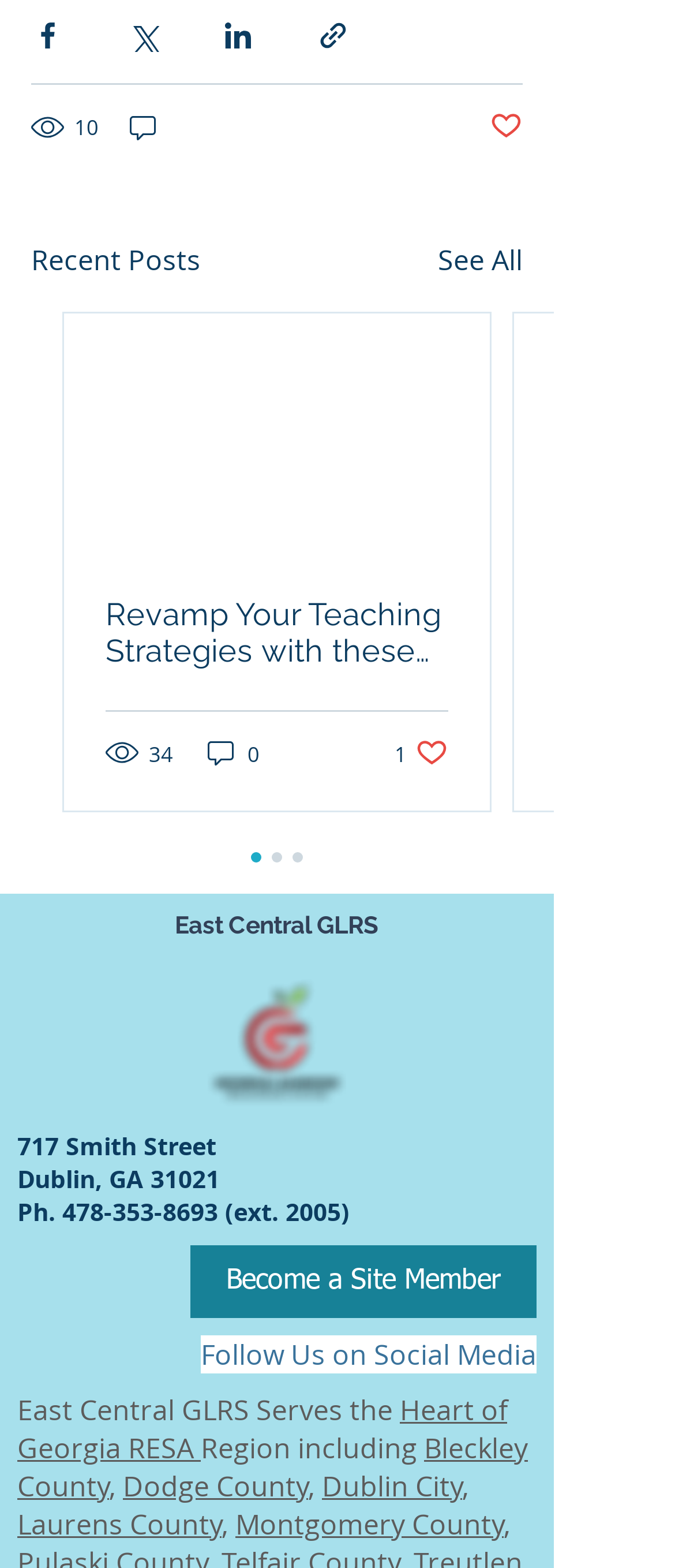Give a one-word or short phrase answer to this question: 
How many views does the first post have?

34 views